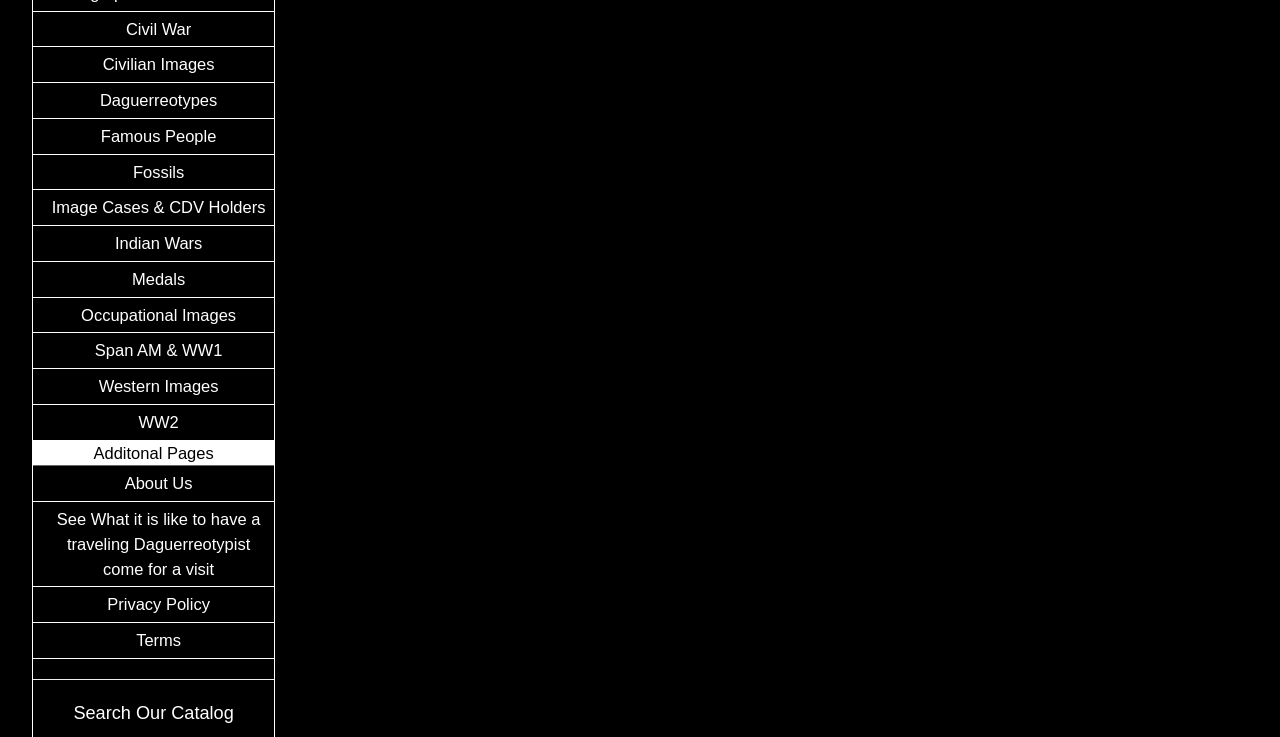Calculate the bounding box coordinates of the UI element given the description: "Famous People".

[0.026, 0.161, 0.214, 0.208]